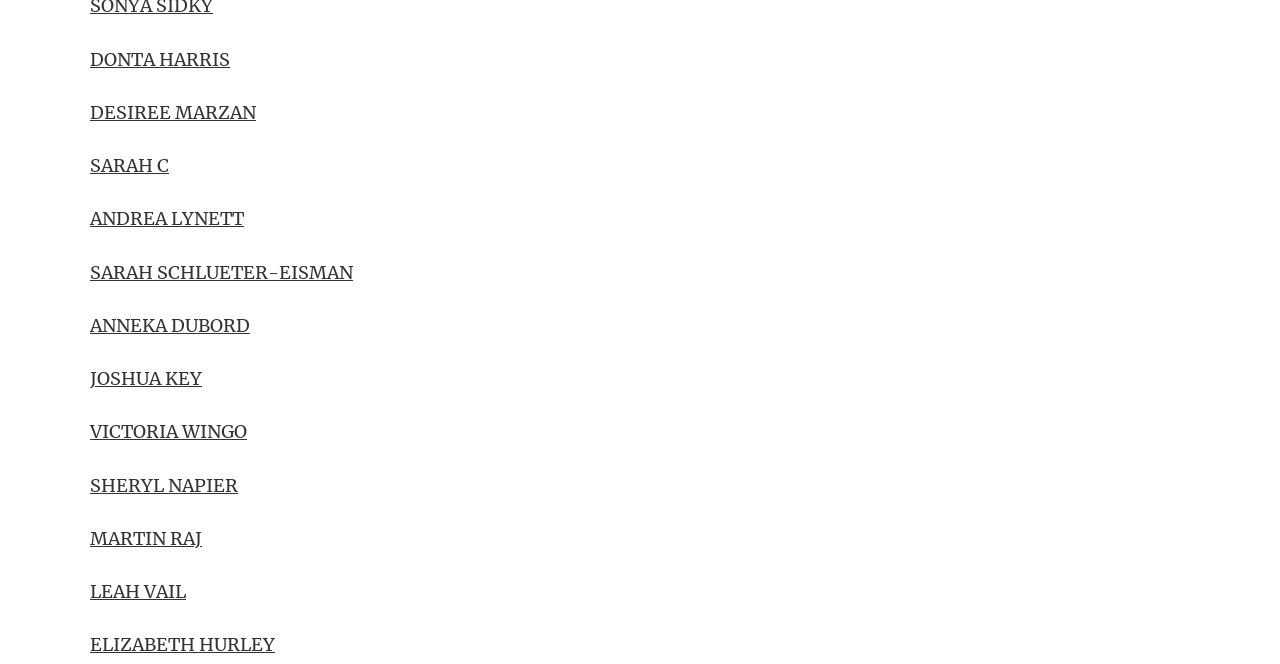Pinpoint the bounding box coordinates of the clickable element needed to complete the instruction: "explore SARAH SCHLUETER-EISMAN's profile". The coordinates should be provided as four float numbers between 0 and 1: [left, top, right, bottom].

[0.07, 0.392, 0.276, 0.427]